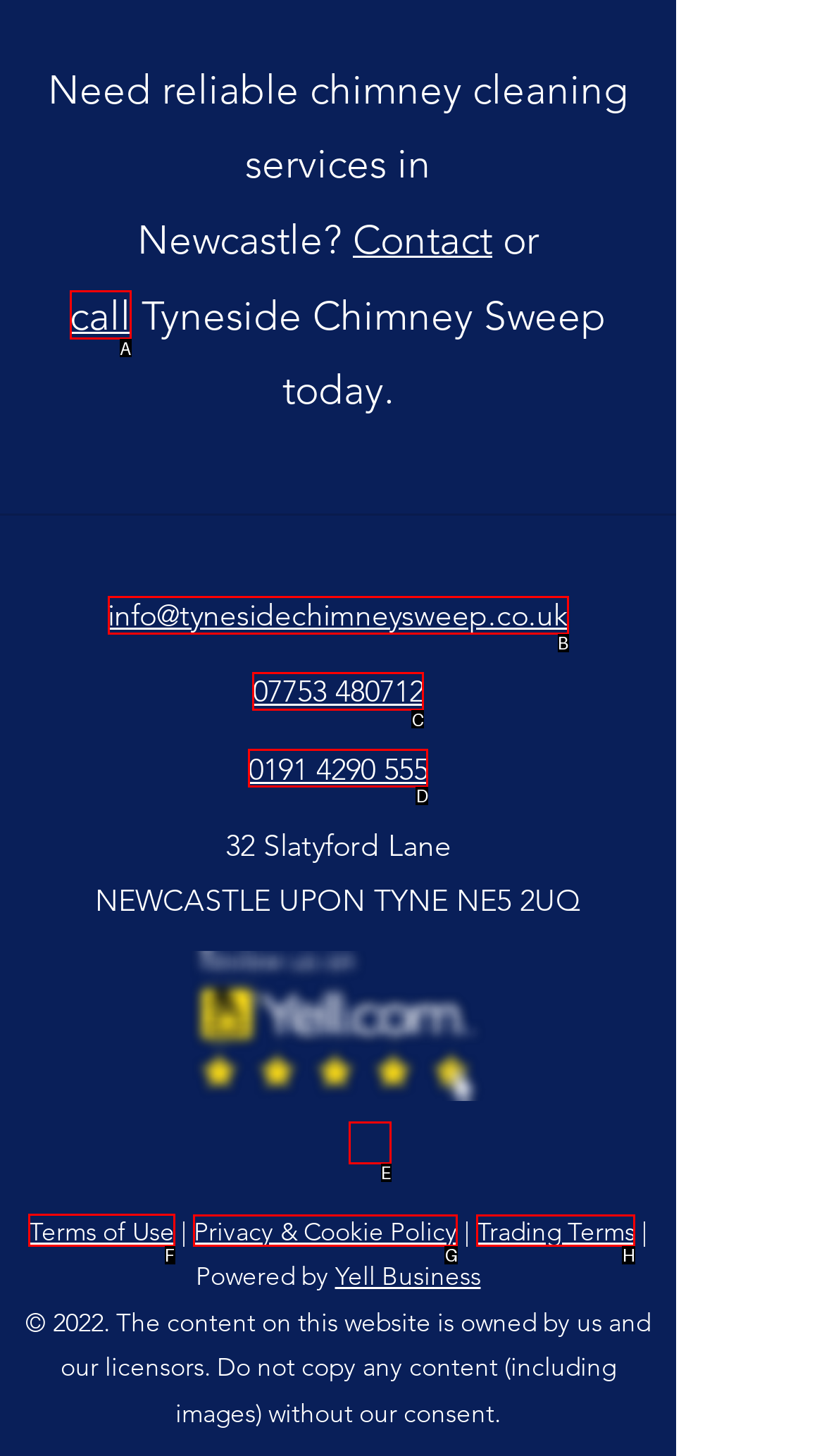Please indicate which option's letter corresponds to the task: View Terms of Use by examining the highlighted elements in the screenshot.

F